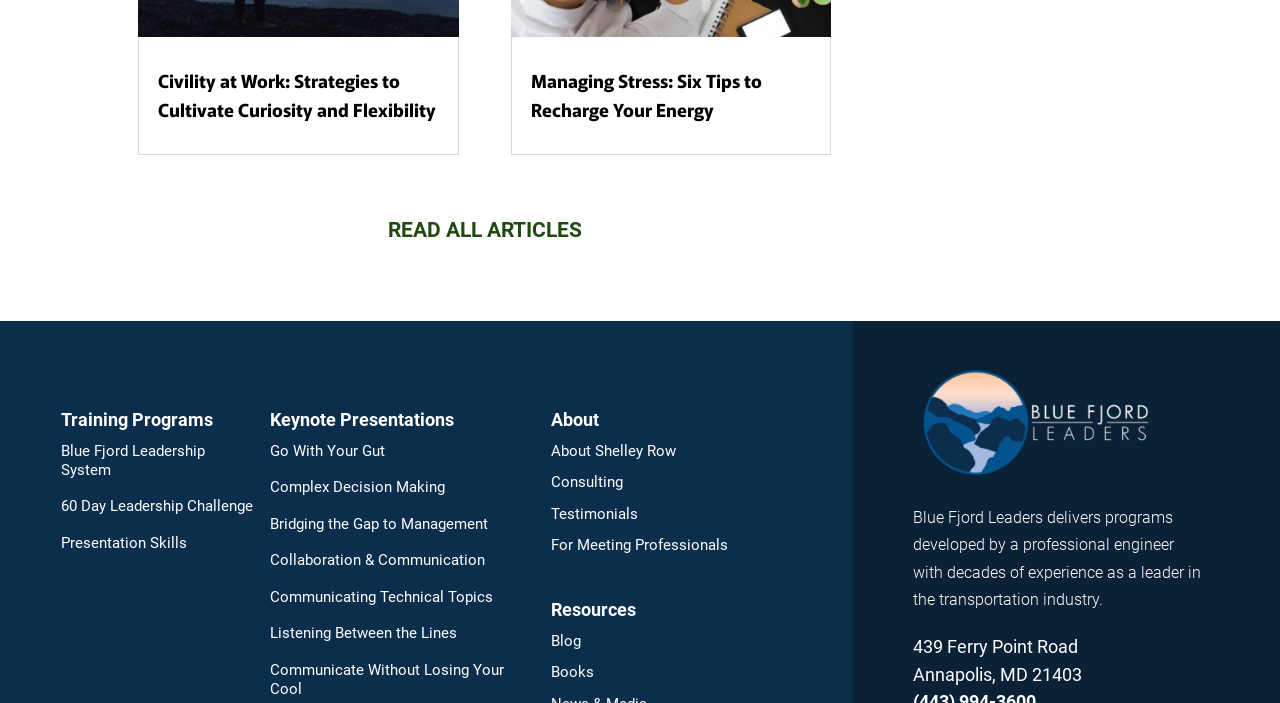Determine the bounding box coordinates for the area you should click to complete the following instruction: "Check the blog".

[0.43, 0.898, 0.619, 0.94]